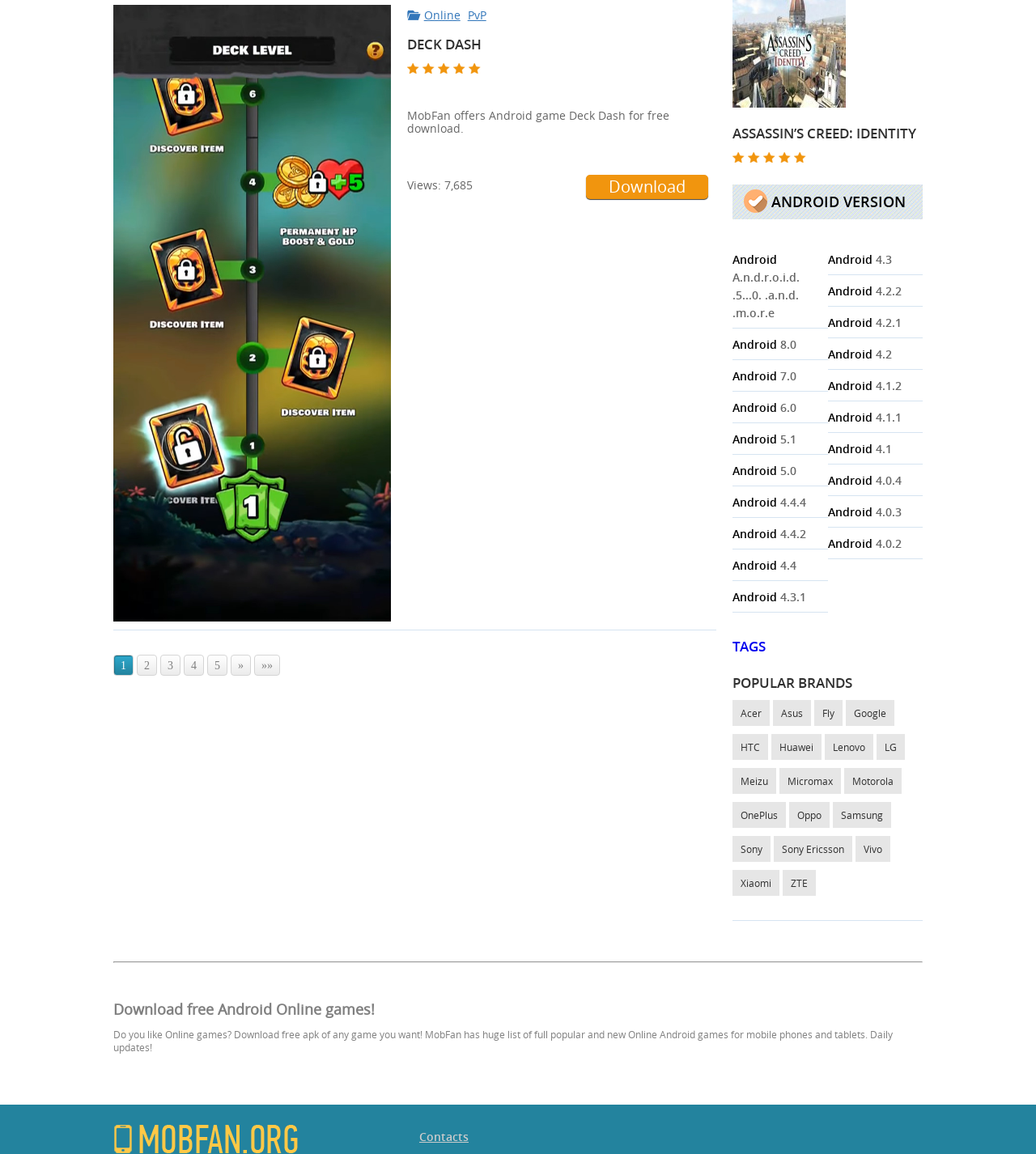Given the description of the UI element: "Sony Ericsson", predict the bounding box coordinates in the form of [left, top, right, bottom], with each value being a float between 0 and 1.

[0.747, 0.725, 0.823, 0.747]